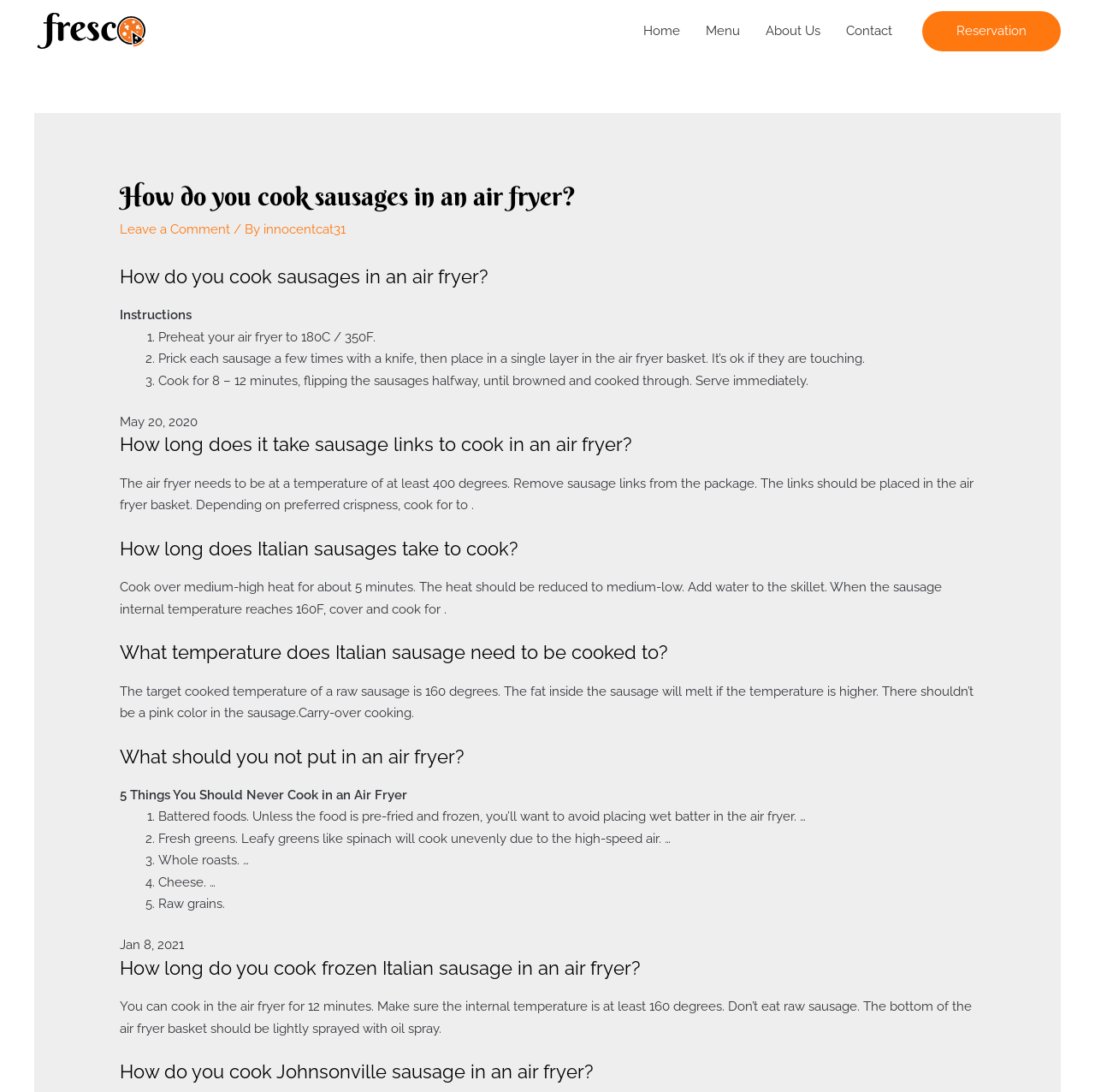Please identify the bounding box coordinates for the region that you need to click to follow this instruction: "Click on 'Leave a Comment'".

[0.109, 0.203, 0.21, 0.217]